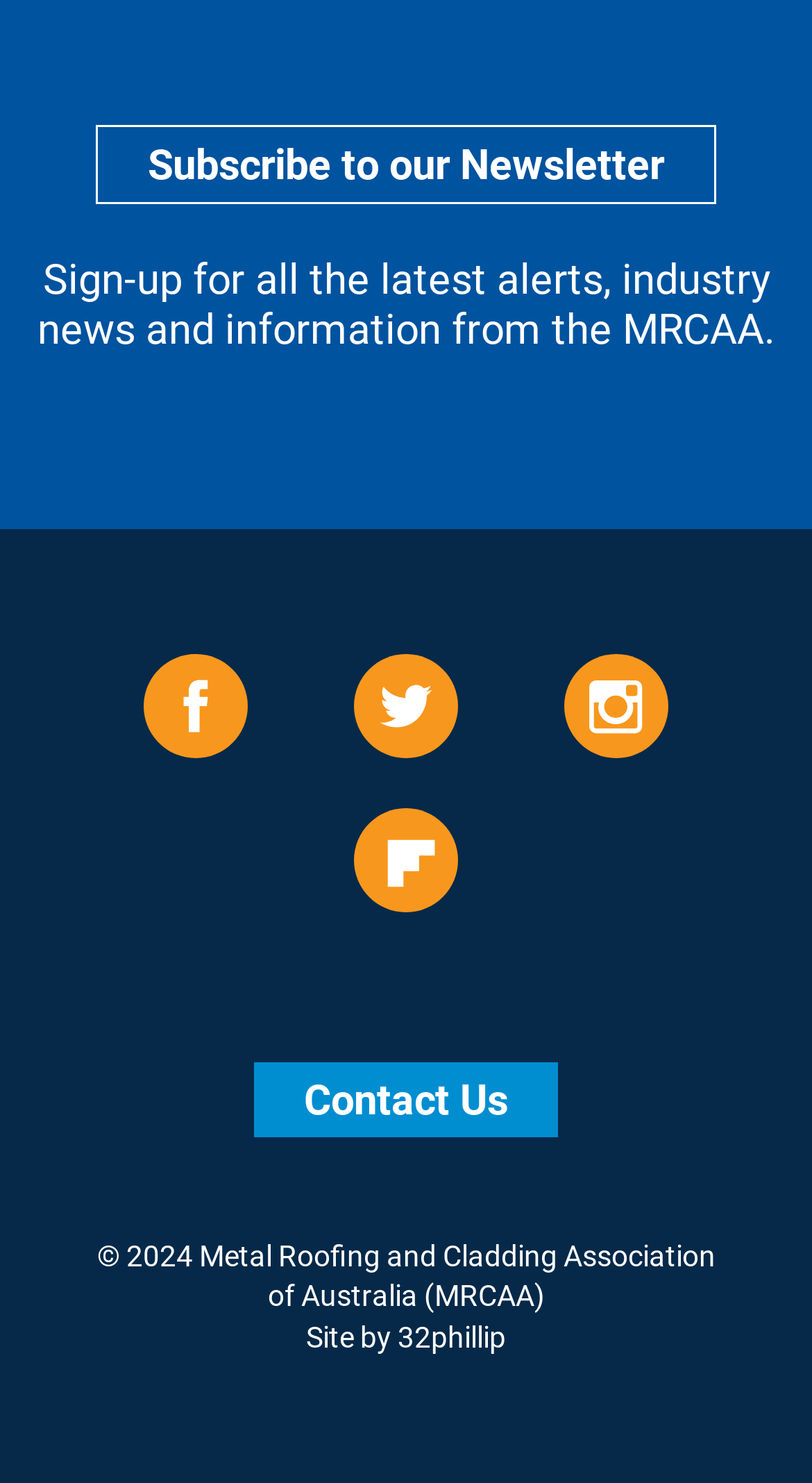From the details in the image, provide a thorough response to the question: What is the contact method provided?

The contact method provided on the webpage is a 'Contact Us' link, which is located near the bottom of the webpage, allowing users to easily get in touch with the MRCAA.